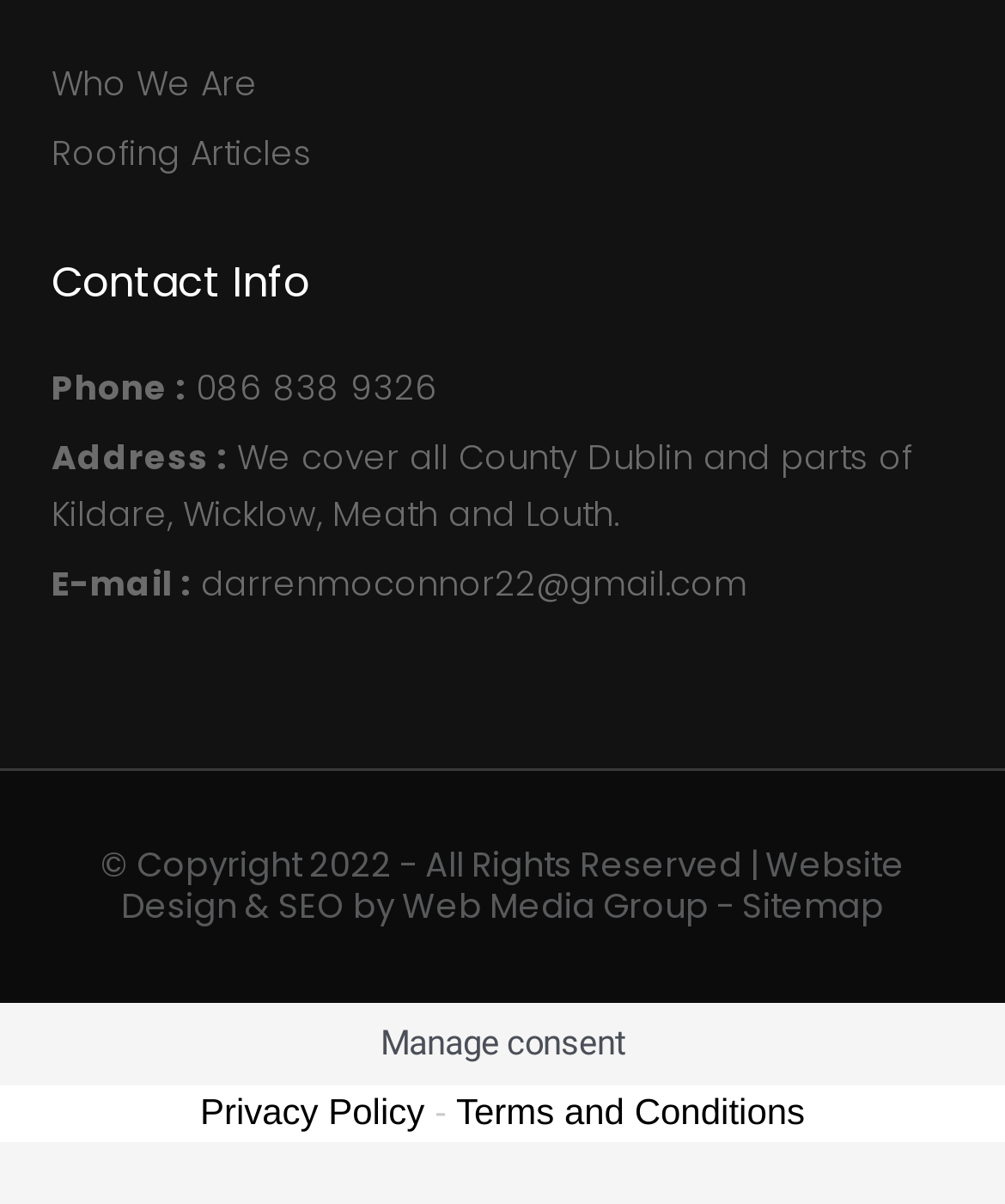What is the company that designed the website?
Ensure your answer is thorough and detailed.

I found the company name by looking at the link element with the text 'SEO by Web Media Group' which is located at the bottom section of the webpage, in the copyright information area.